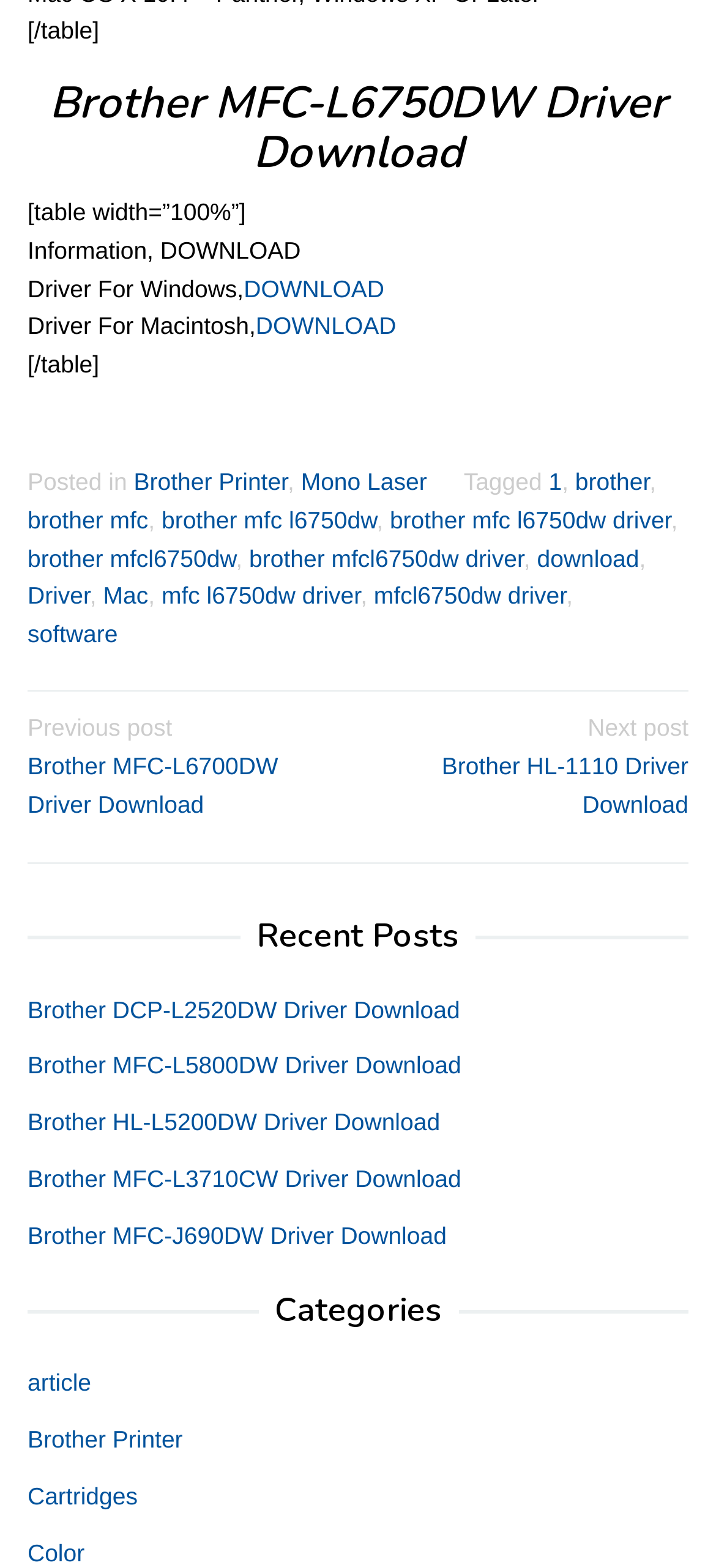Please reply to the following question with a single word or a short phrase:
What is the printer model of the current page?

MFC-L6750DW